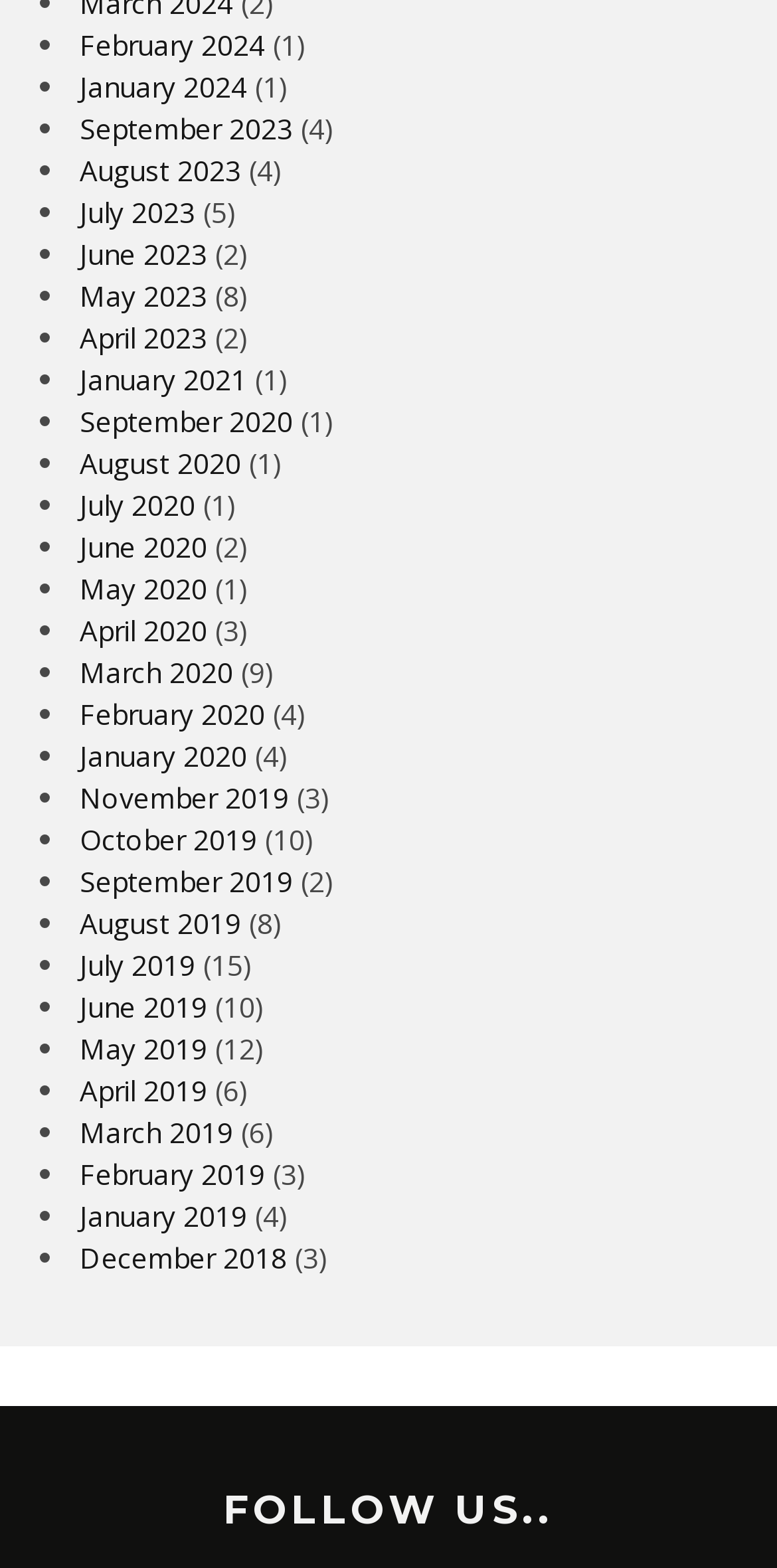Using the given description, provide the bounding box coordinates formatted as (top-left x, top-left y, bottom-right x, bottom-right y), with all values being floating point numbers between 0 and 1. Description: January 2024

[0.103, 0.043, 0.318, 0.067]